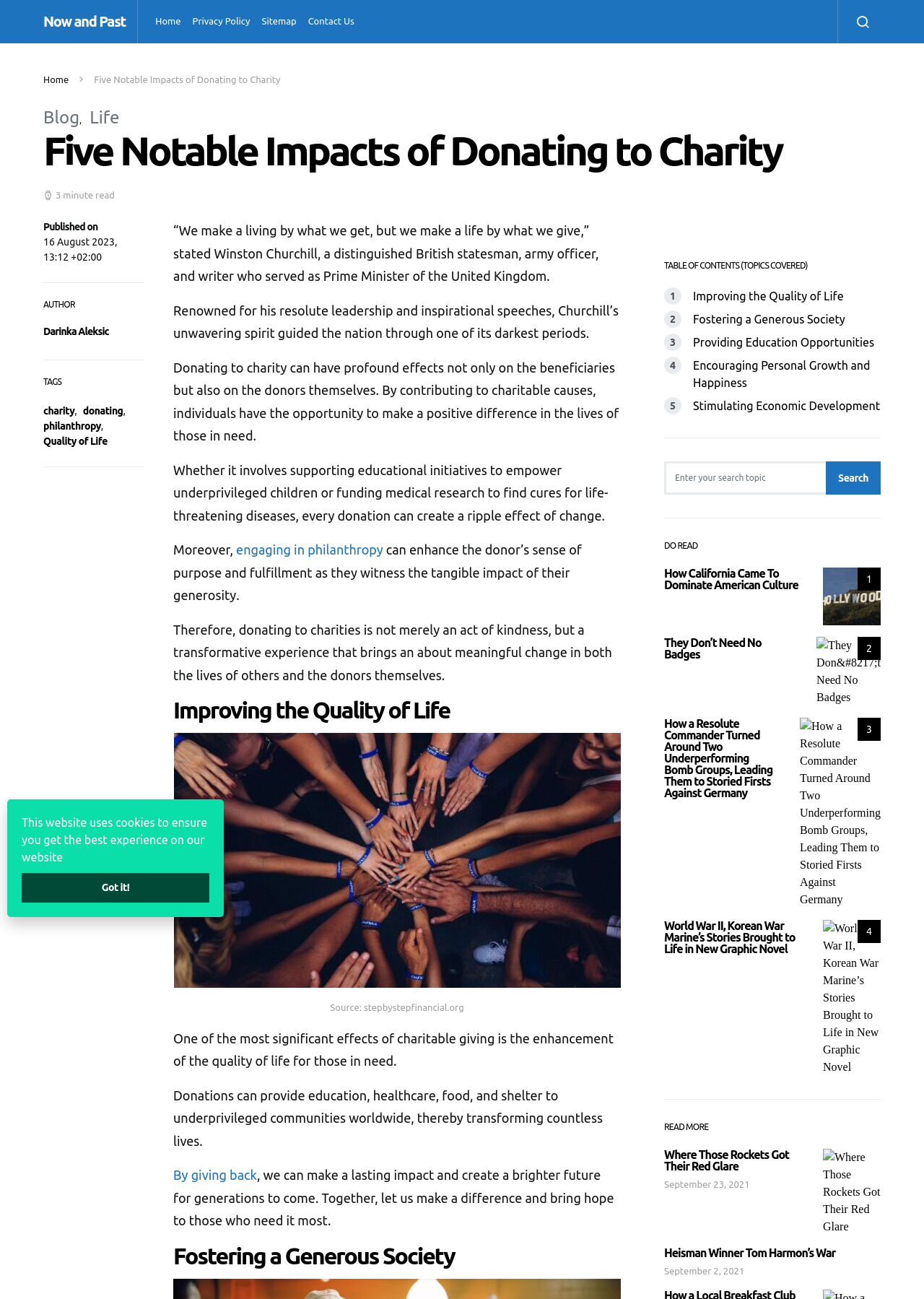Look at the image and answer the question in detail:
What is the author of this article?

The author of this article can be found by looking at the 'AUTHOR' section, which is located below the 'Published on' section. The author's name is Darinka Aleksic, which is also a link to the author's profile.